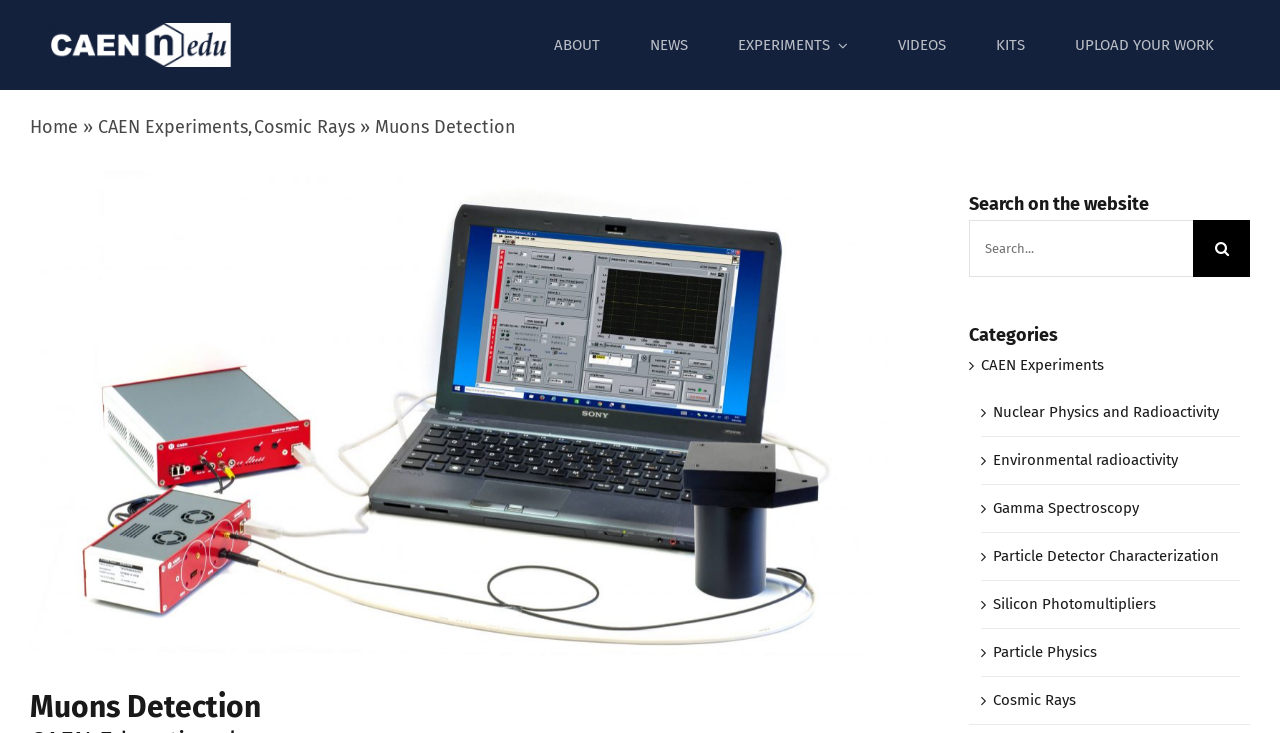What is the category of the current experiment?
Please look at the screenshot and answer in one word or a short phrase.

Cosmic Rays